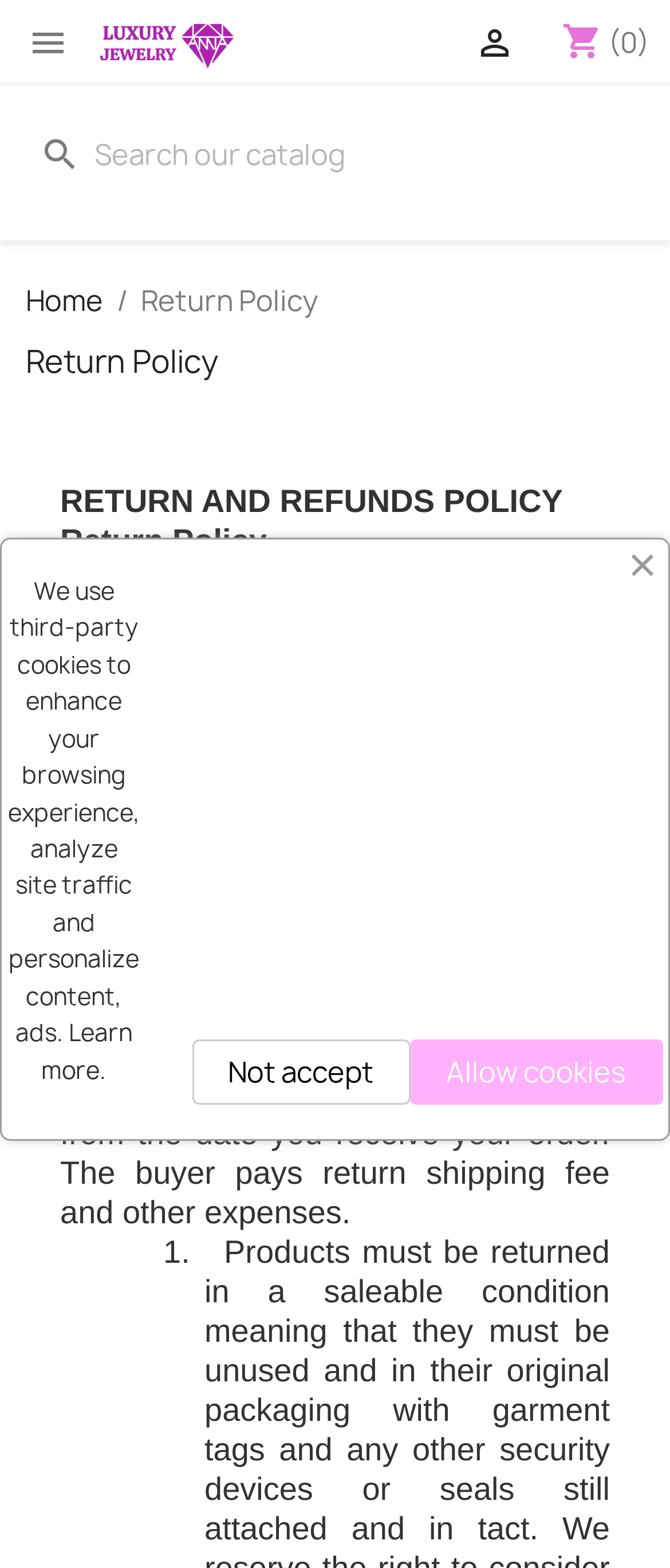Please locate the clickable area by providing the bounding box coordinates to follow this instruction: "learn more about cookies".

[0.062, 0.649, 0.197, 0.692]